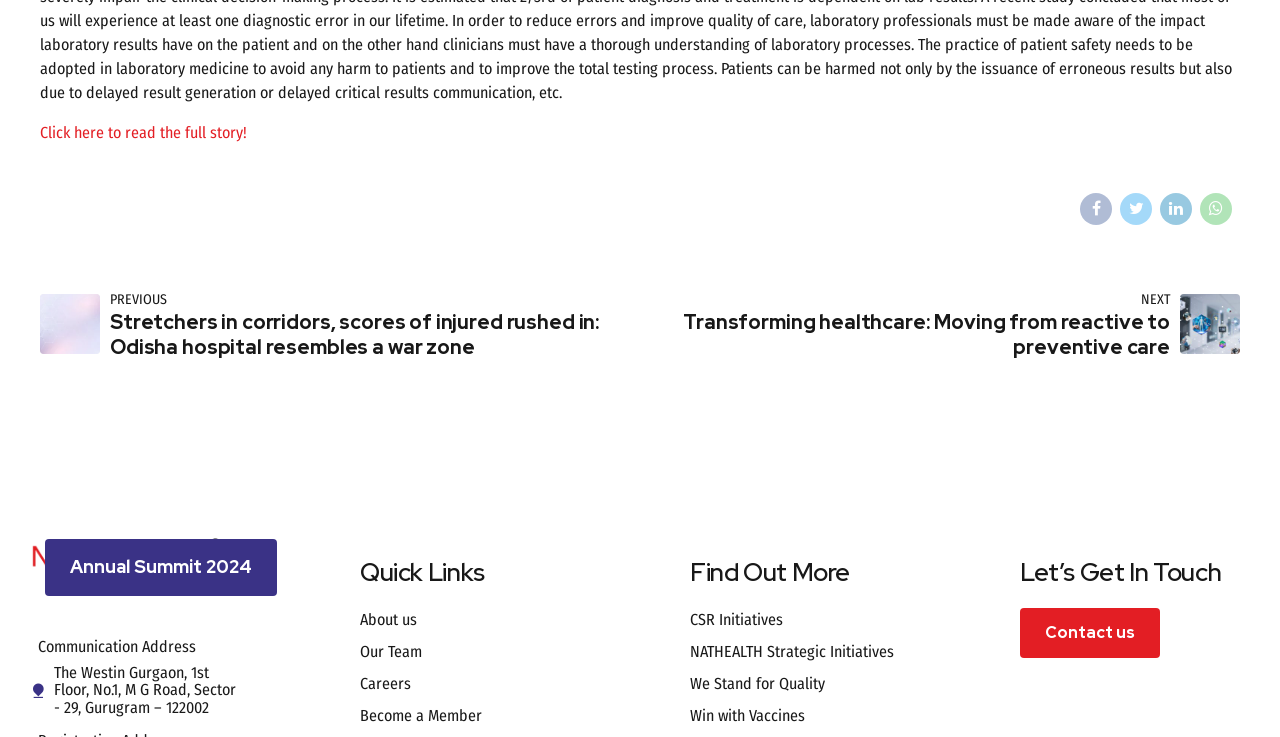Using the provided element description "We Stand for Quality", determine the bounding box coordinates of the UI element.

[0.539, 0.914, 0.645, 0.94]